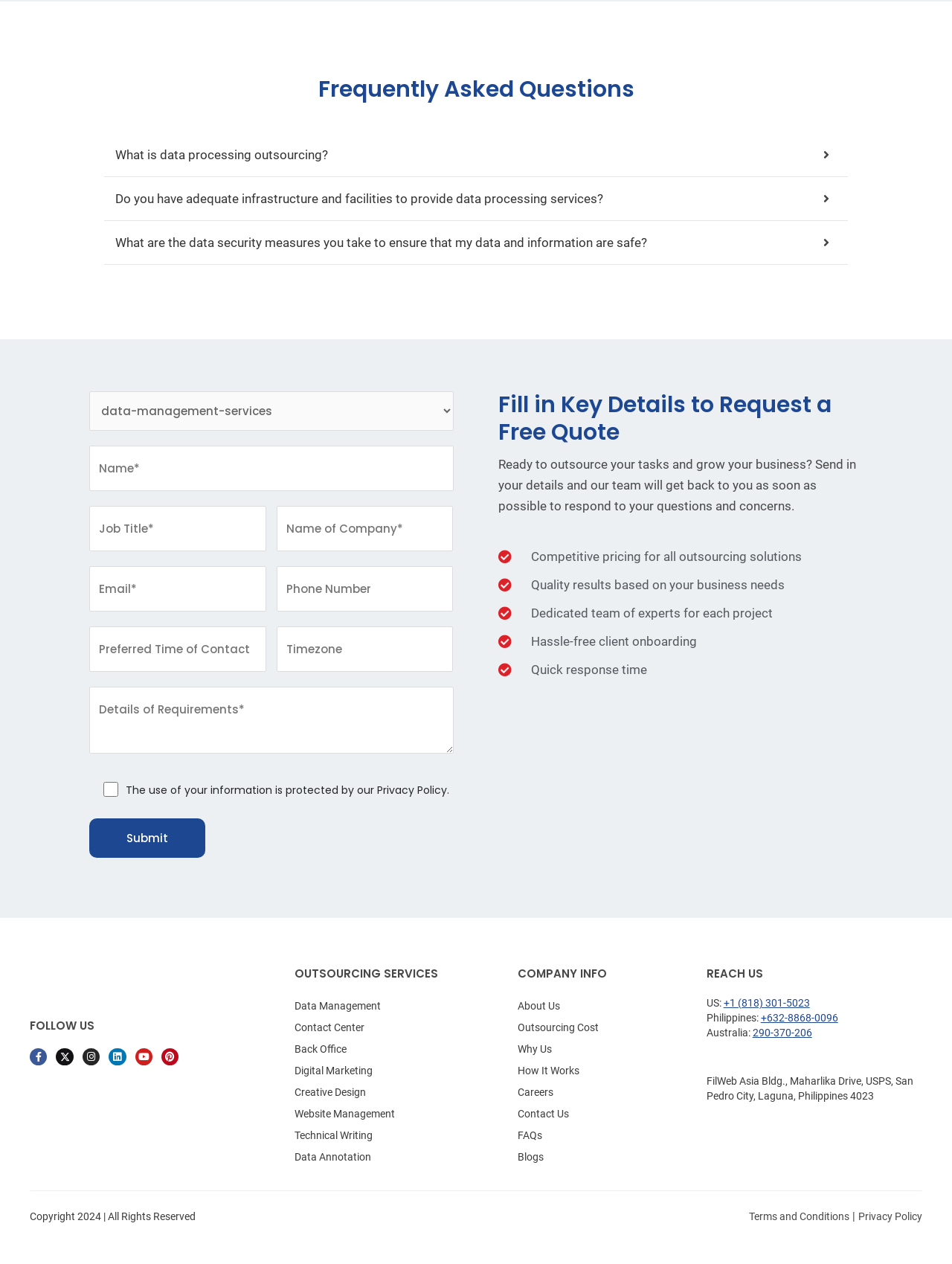Please identify the coordinates of the bounding box that should be clicked to fulfill this instruction: "Fill in the 'Name*' field".

[0.094, 0.352, 0.477, 0.388]